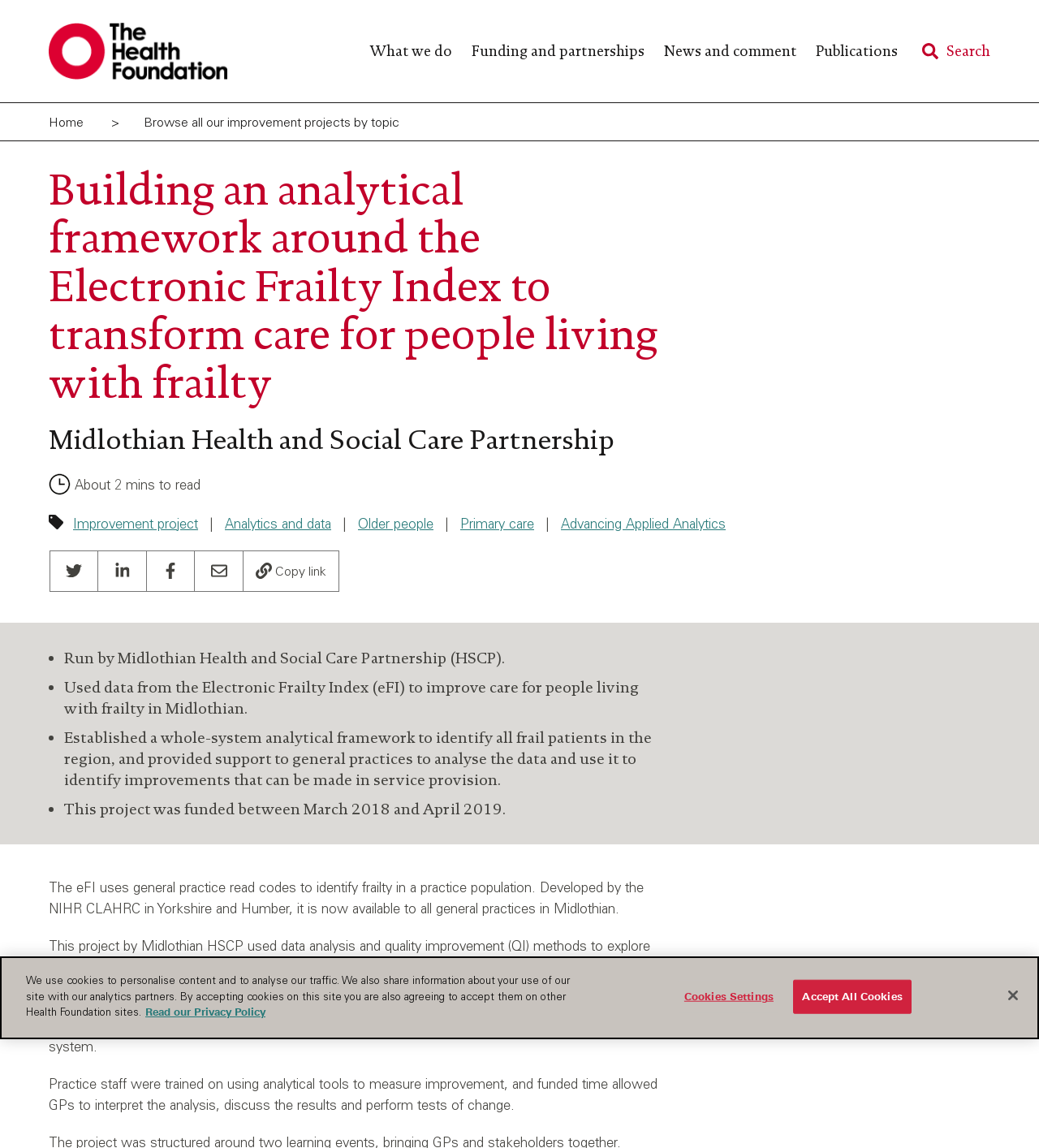Given the description aria-label="Close", predict the bounding box coordinates of the UI element. Ensure the coordinates are in the format (top-left x, top-left y, bottom-right x, bottom-right y) and all values are between 0 and 1.

[0.958, 0.852, 0.992, 0.883]